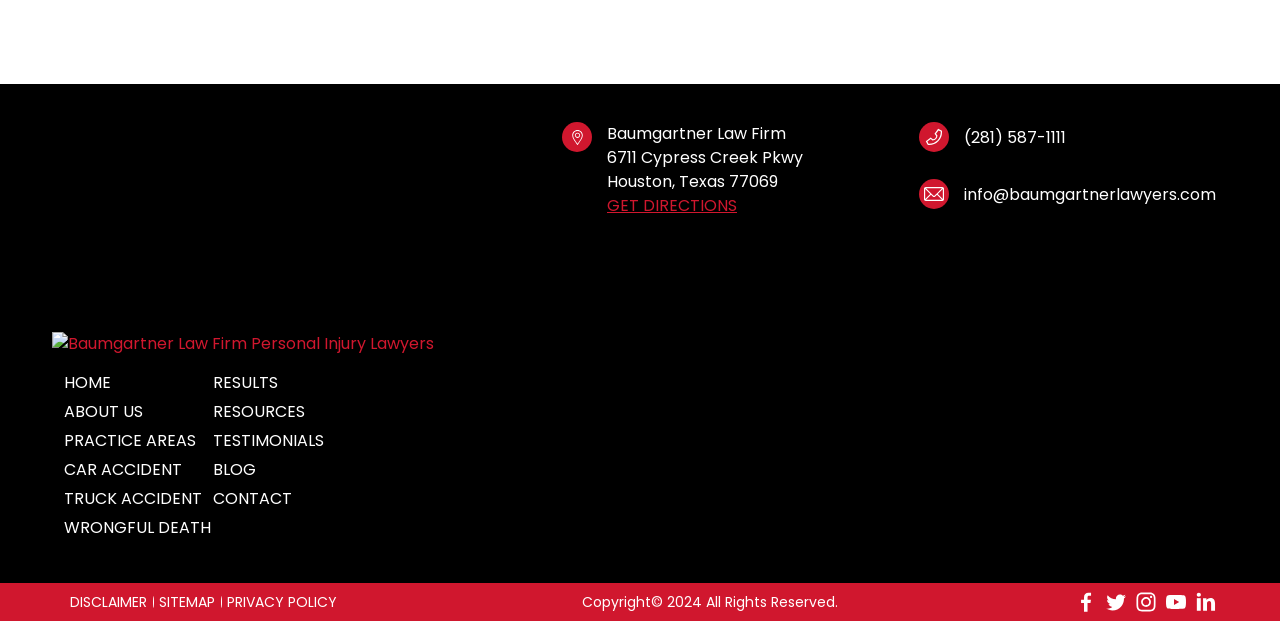Please identify the bounding box coordinates of the clickable region that I should interact with to perform the following instruction: "Send an email to info@baumgartnerlawyers.com". The coordinates should be expressed as four float numbers between 0 and 1, i.e., [left, top, right, bottom].

[0.718, 0.288, 0.95, 0.34]